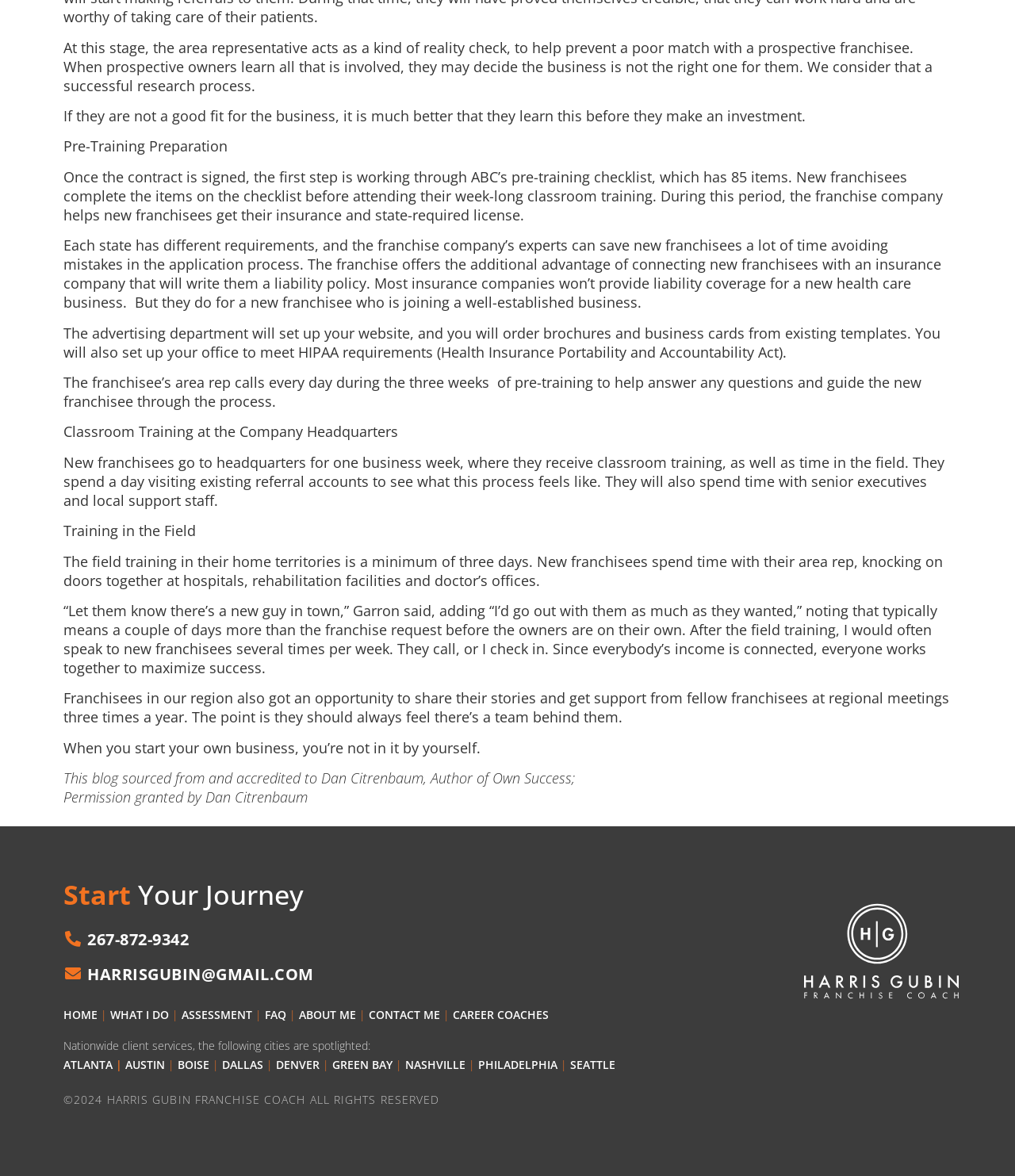How often do franchisees in the region meet?
Please respond to the question with a detailed and informative answer.

According to the webpage, franchisees in the region also got an opportunity to share their stories and get support from fellow franchisees at regional meetings three times a year.